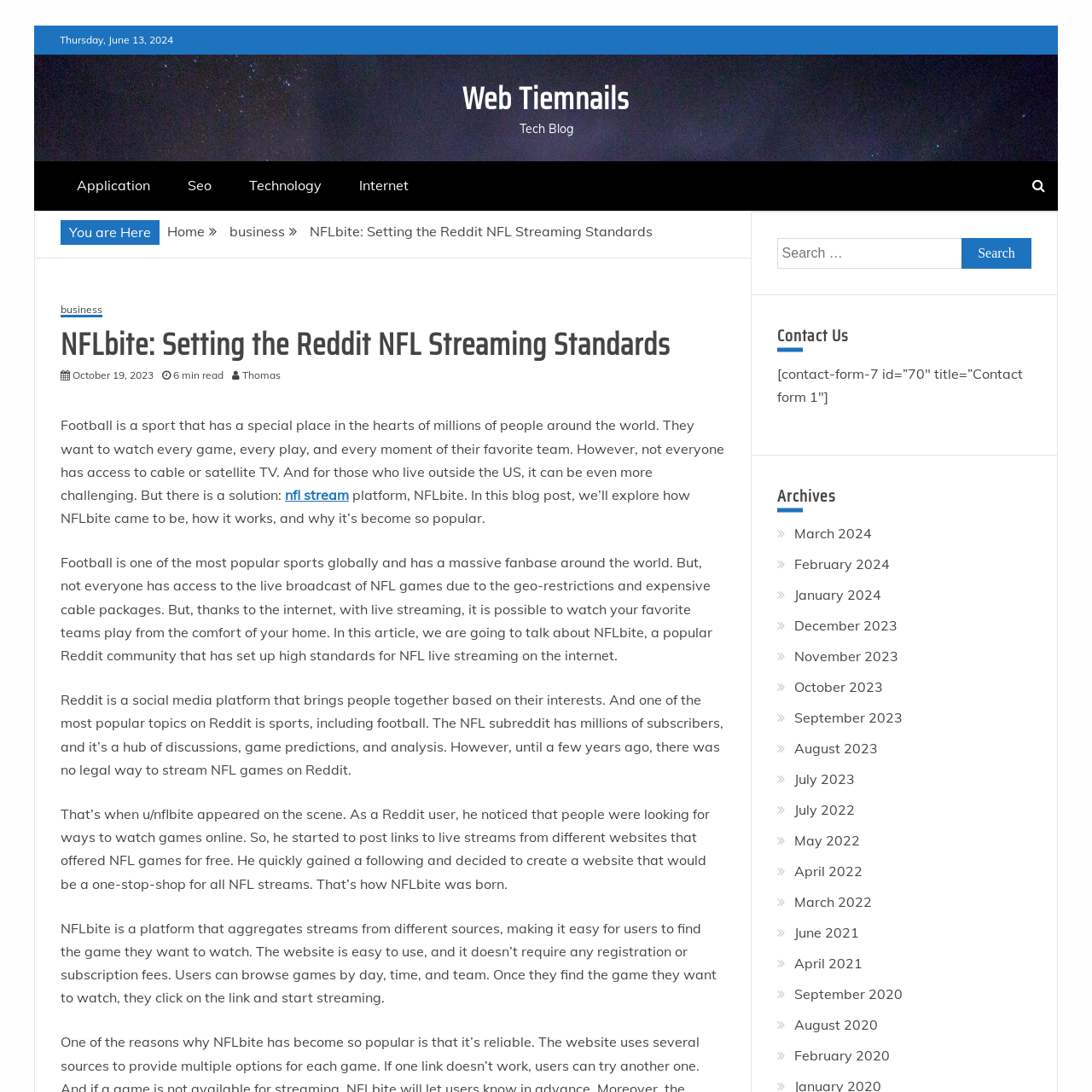Locate the UI element described by March 2022 and provide its bounding box coordinates. Use the format (top-left x, top-left y, bottom-right x, bottom-right y) with all values as floating point numbers between 0 and 1.

[0.727, 0.818, 0.798, 0.834]